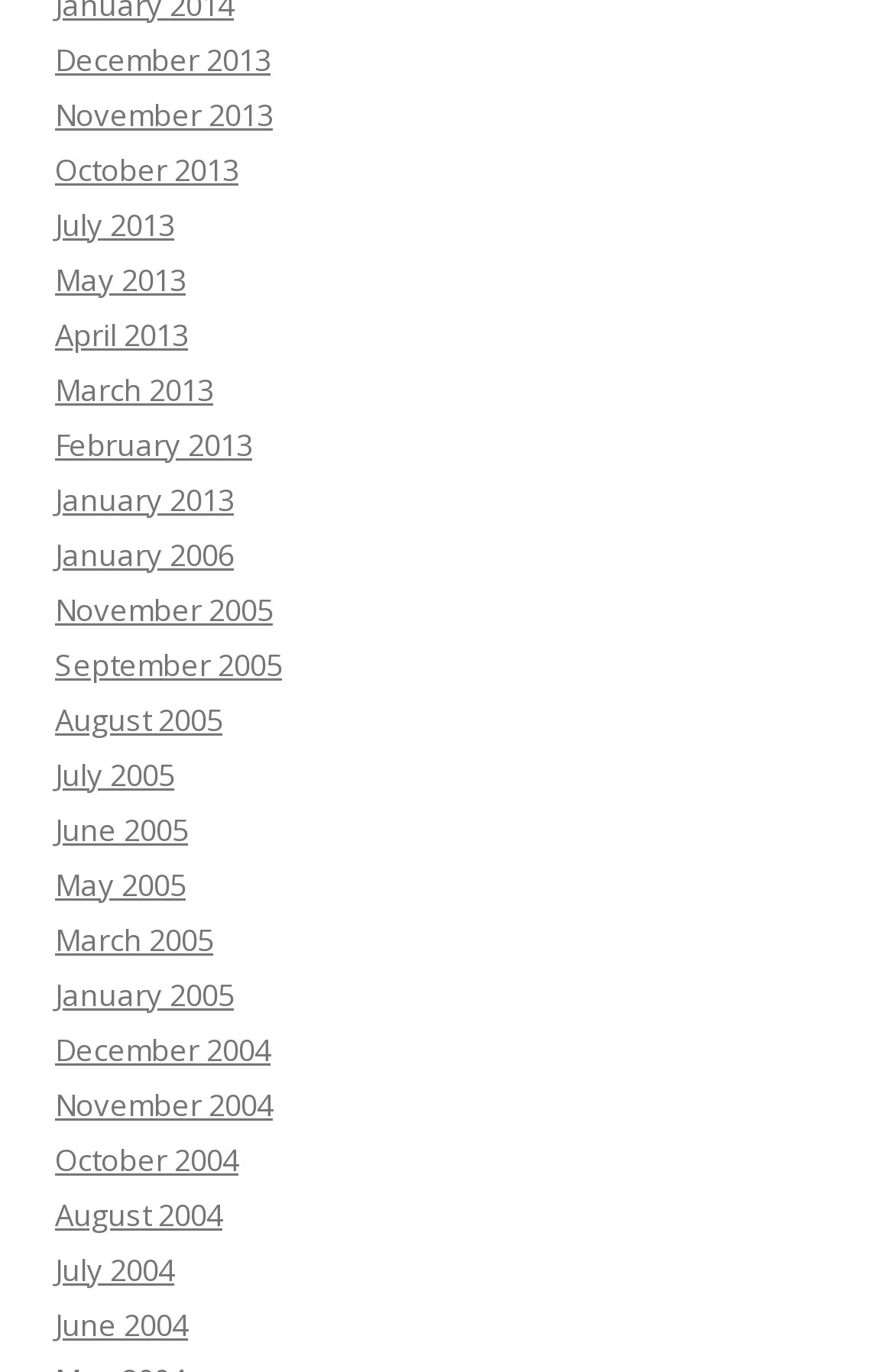Could you indicate the bounding box coordinates of the region to click in order to complete this instruction: "view November 2005".

[0.062, 0.429, 0.305, 0.459]